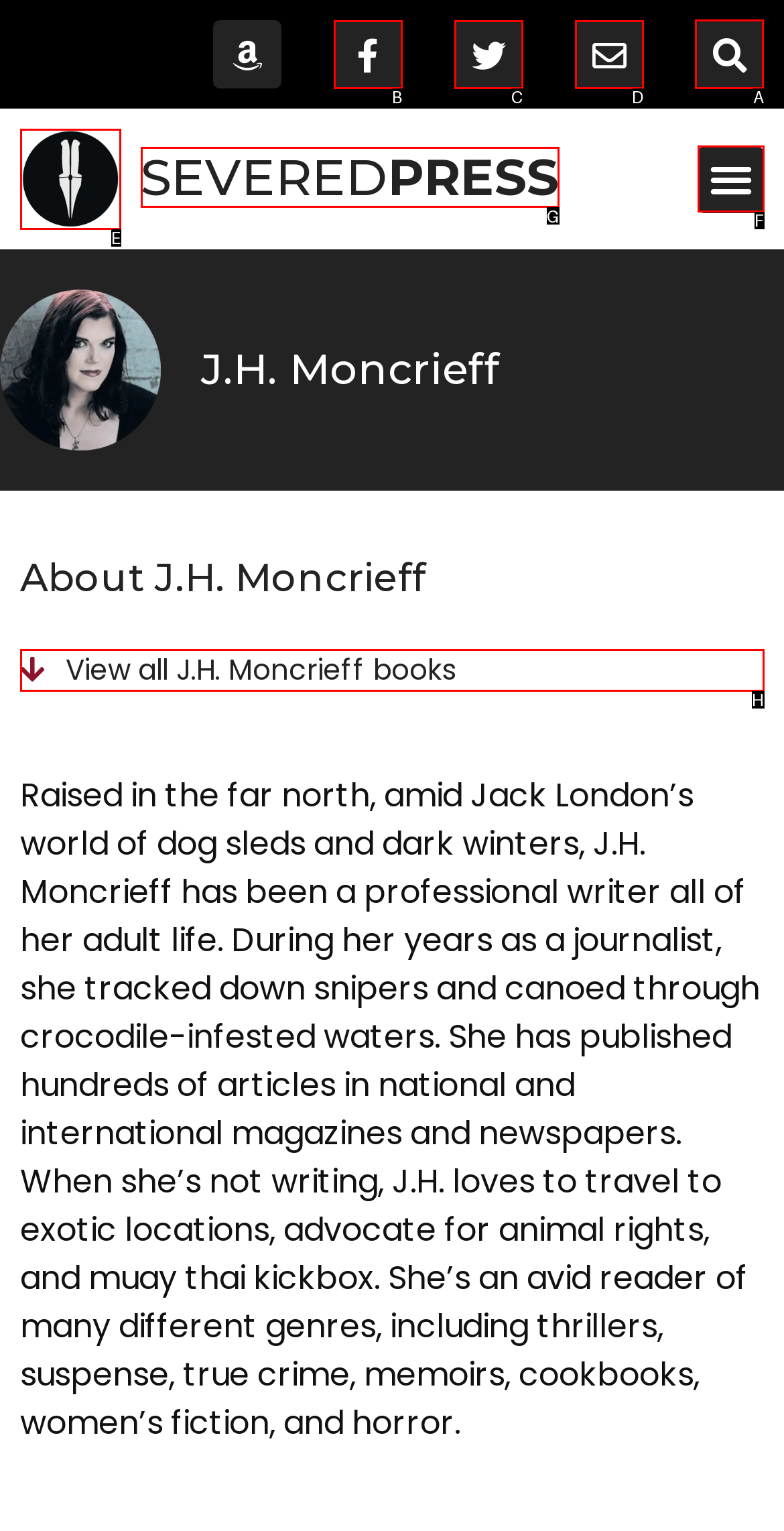Identify the correct lettered option to click in order to perform this task: Search on the website. Respond with the letter.

A